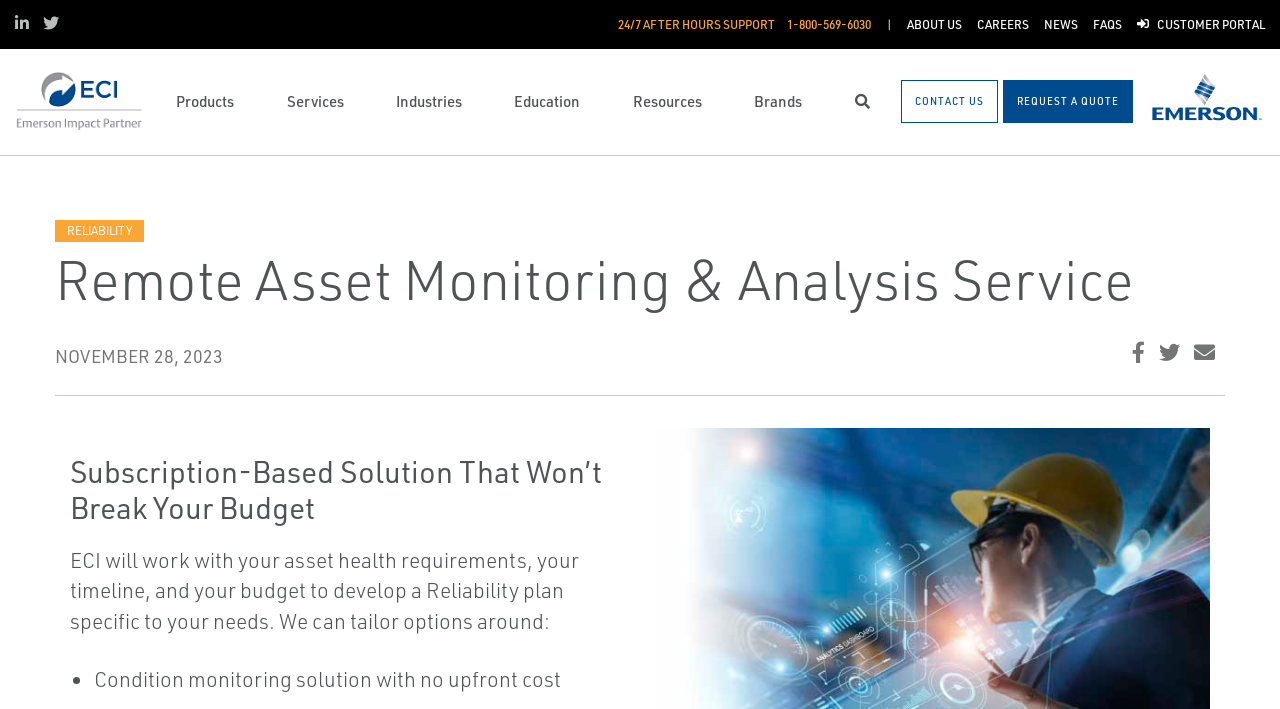Determine the bounding box coordinates of the area to click in order to meet this instruction: "Search for something".

[0.668, 0.133, 0.679, 0.154]